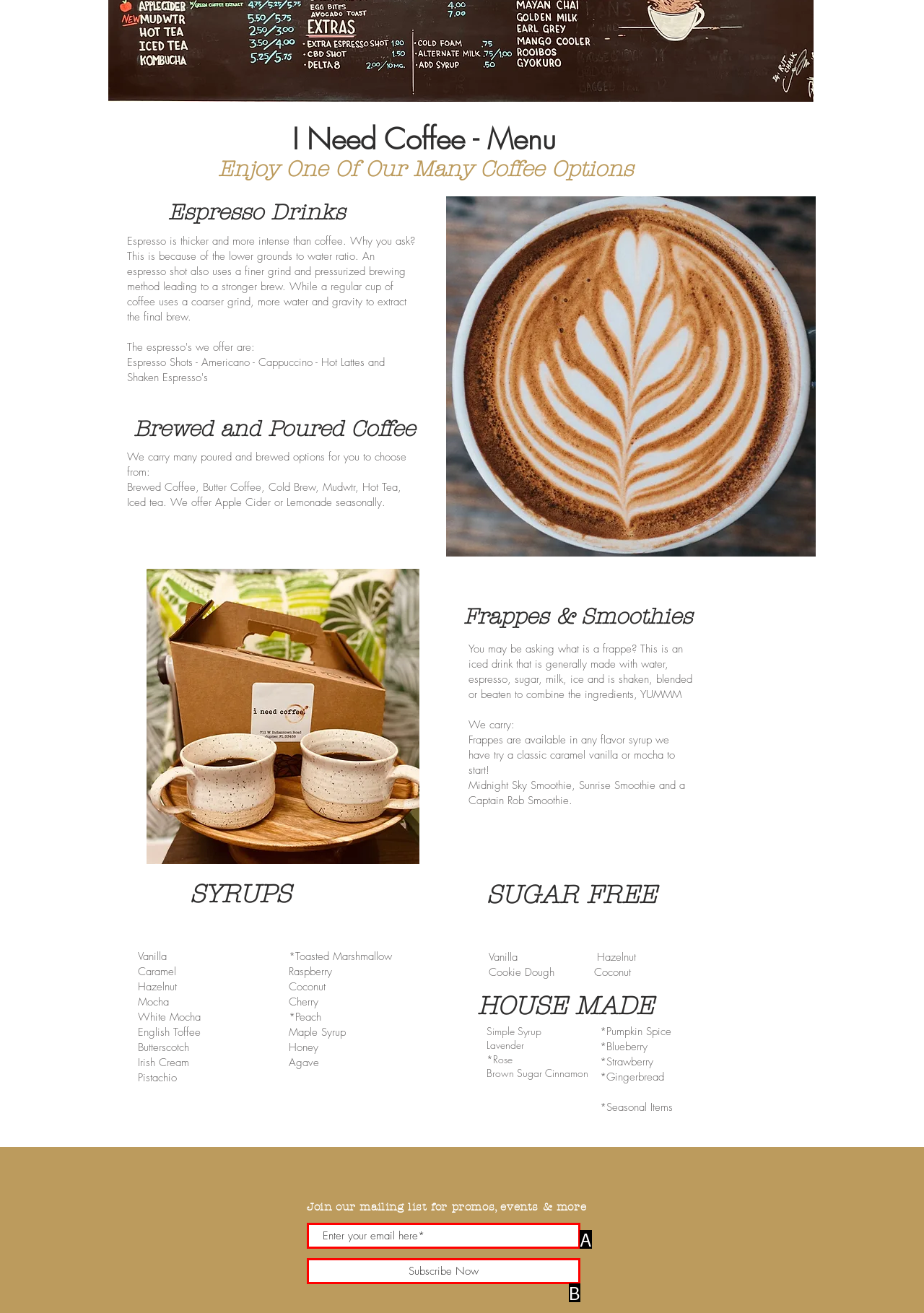Please determine which option aligns with the description: alt="health medicine network". Respond with the option’s letter directly from the available choices.

None